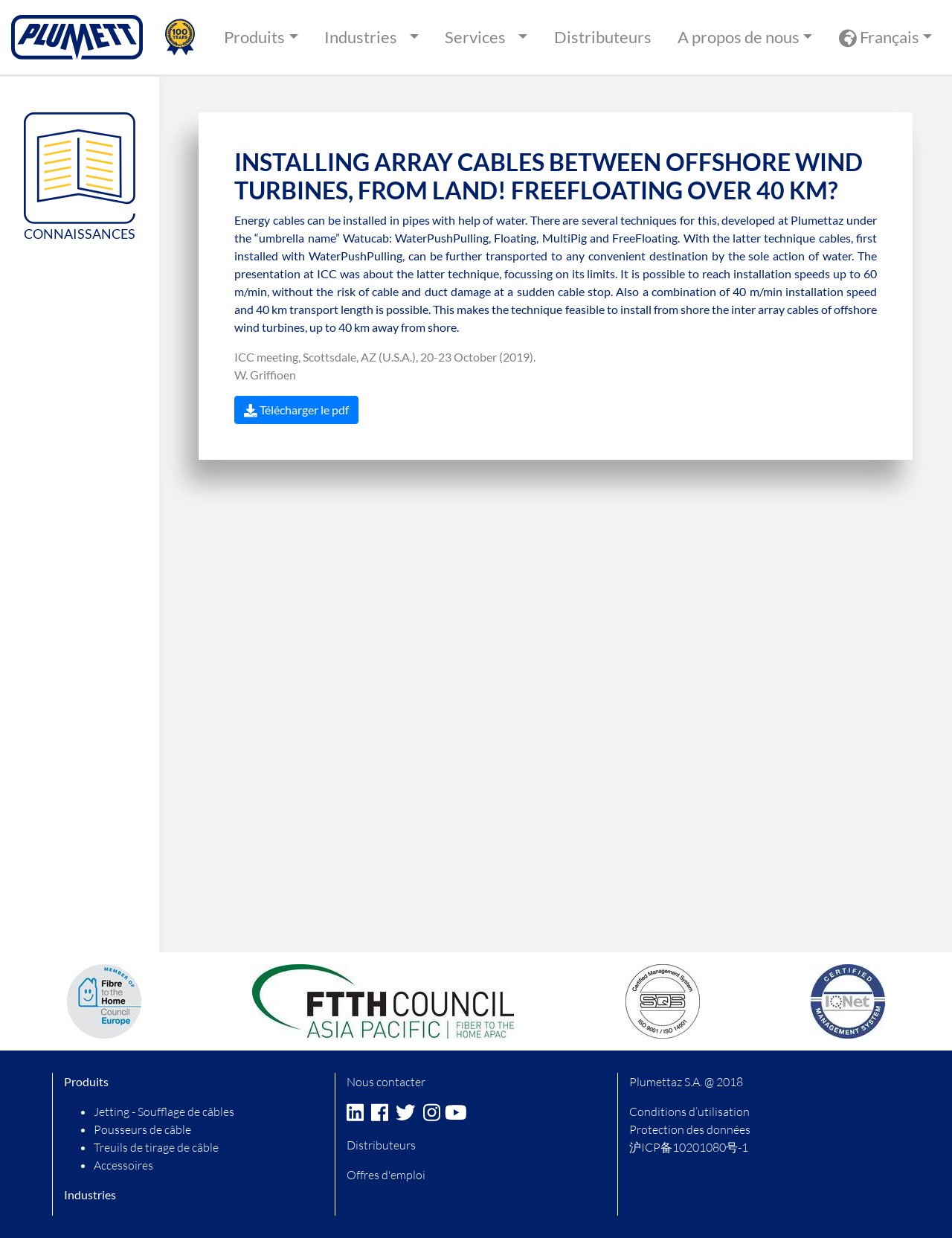Based on the image, provide a detailed and complete answer to the question: 
What is the name of the author?

I found the name of the author by reading the text 'W. Griffioen' which is located below the heading 'INSTALLING ARRAY CABLES BETWEEN OFFSHORE WIND TURBINES, FROM LAND! FREEFLOATING OVER 40 KM?'. This suggests that the name of the author is W. Griffioen.